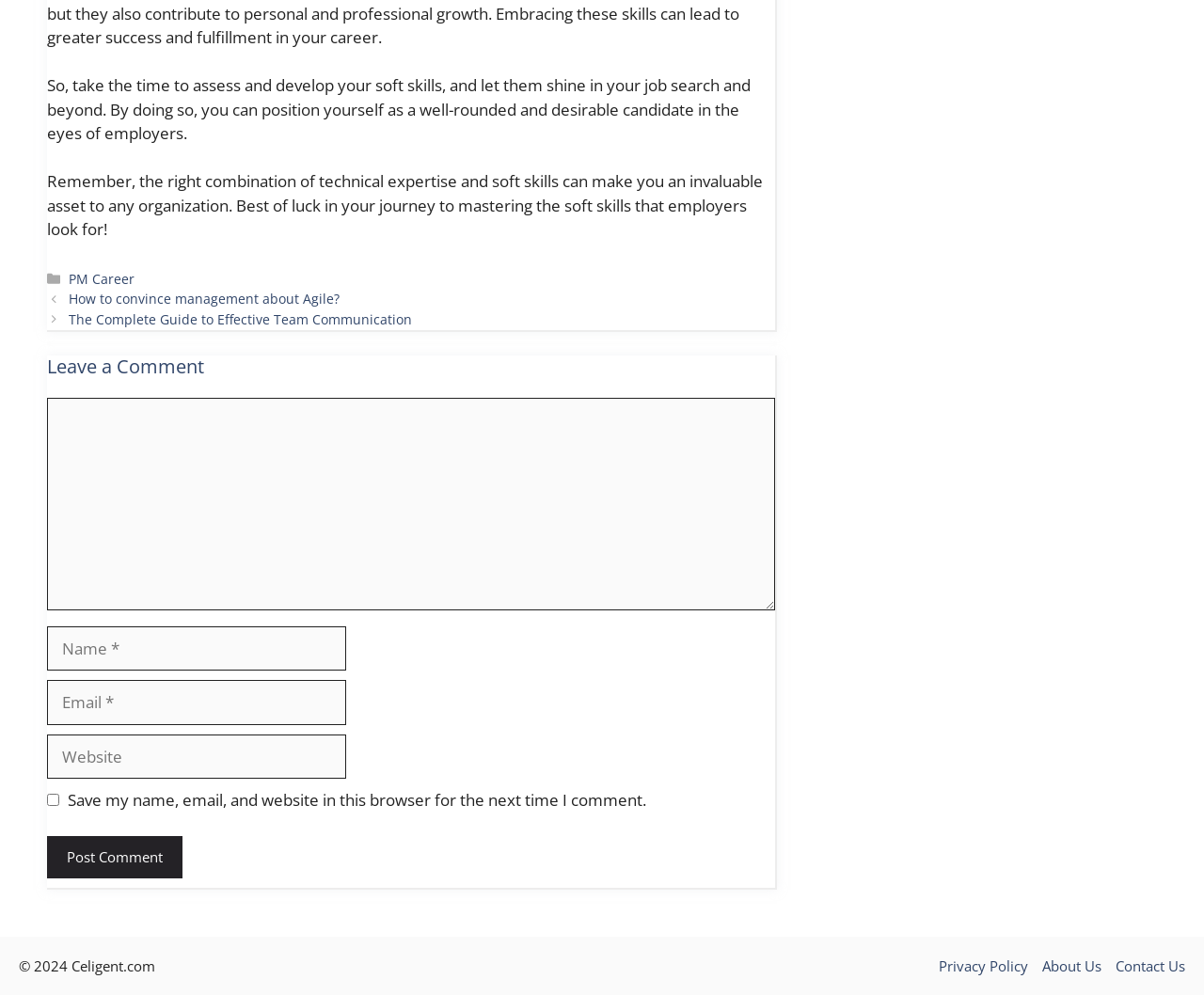Identify the bounding box coordinates necessary to click and complete the given instruction: "Click the 'About Us' link".

[0.866, 0.96, 0.915, 0.981]